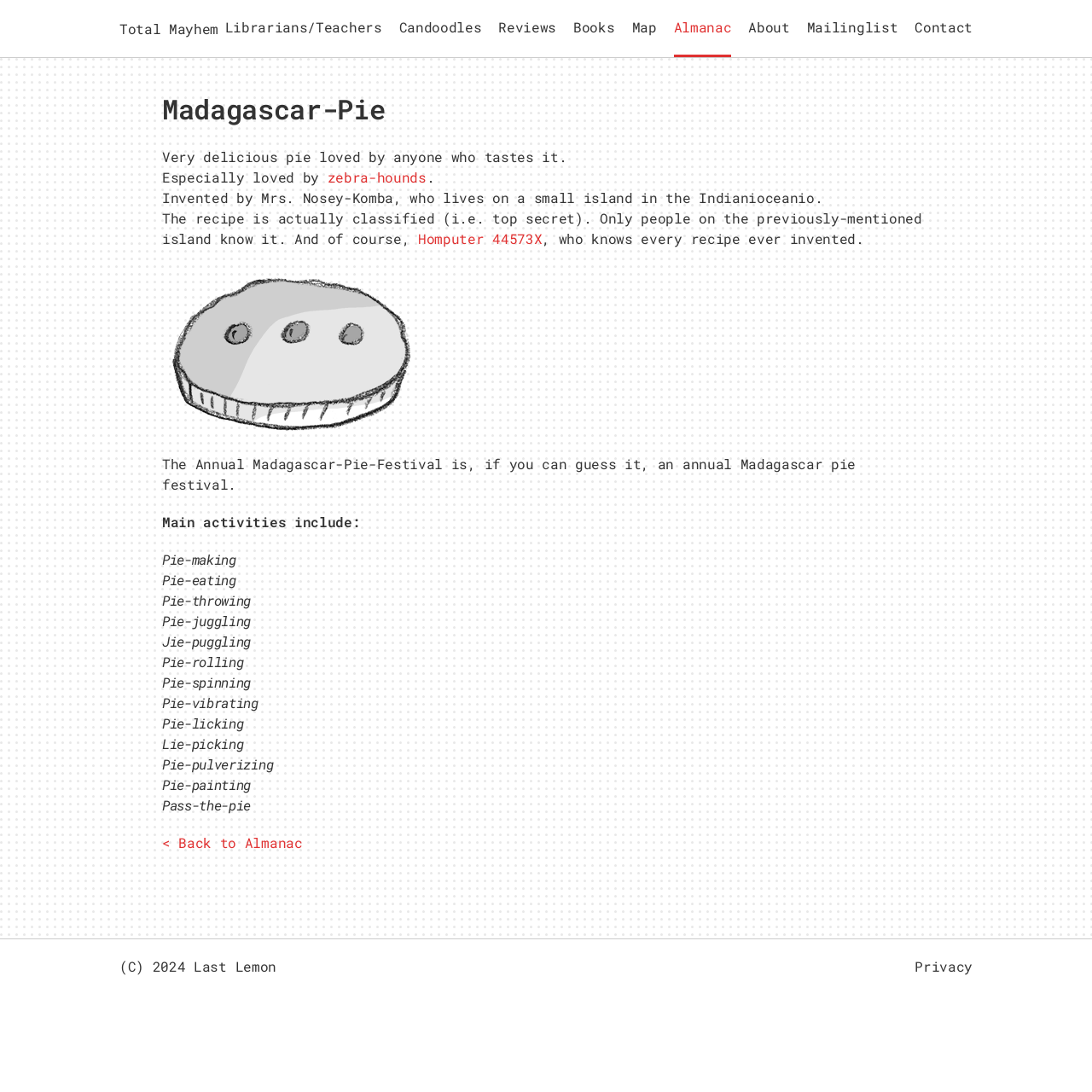Give a short answer to this question using one word or a phrase:
What is the name of the device that knows every recipe?

Homputer 44573X